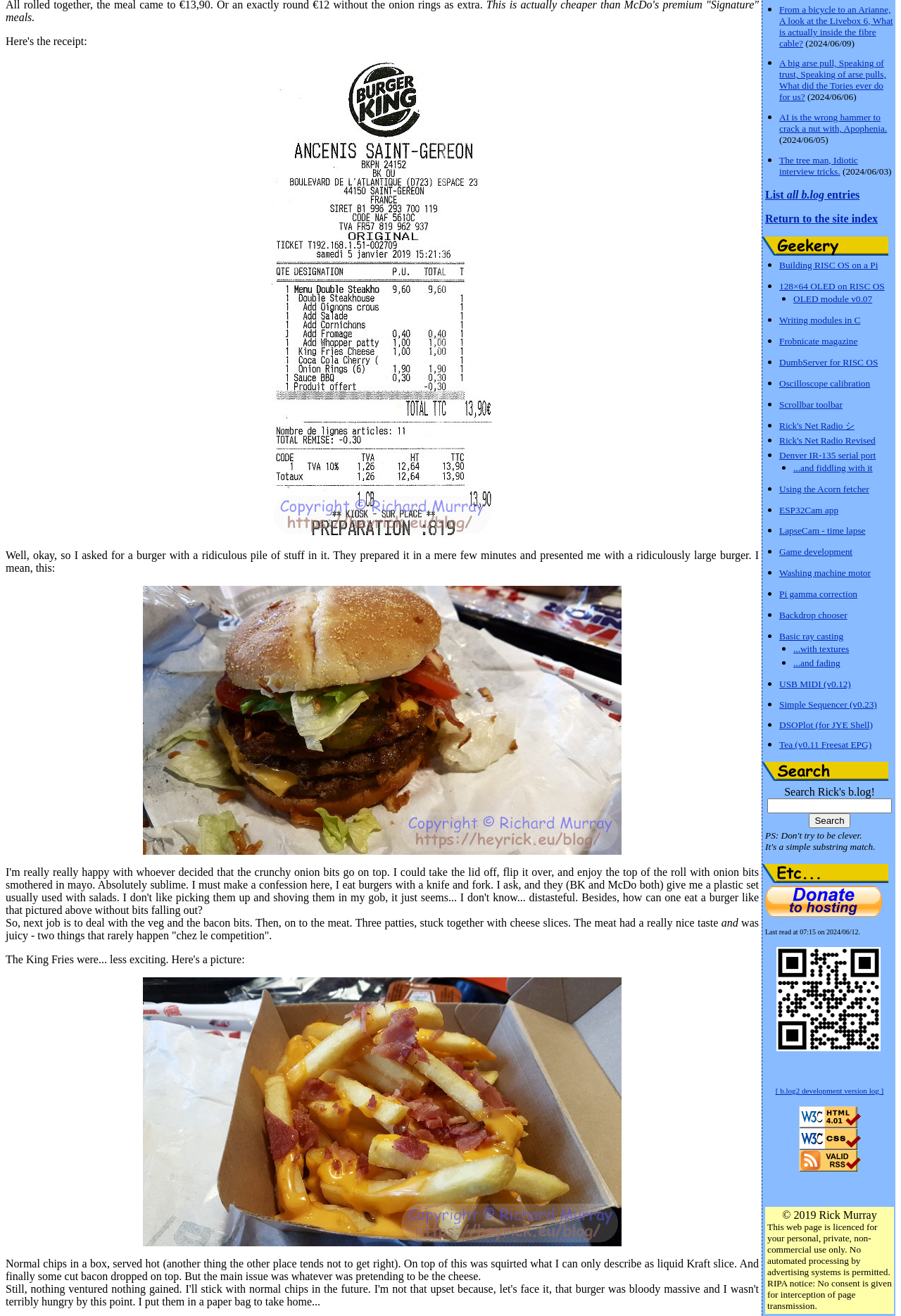Based on the provided description, "...and fiddling with it", find the bounding box of the corresponding UI element in the screenshot.

[0.88, 0.35, 0.968, 0.36]